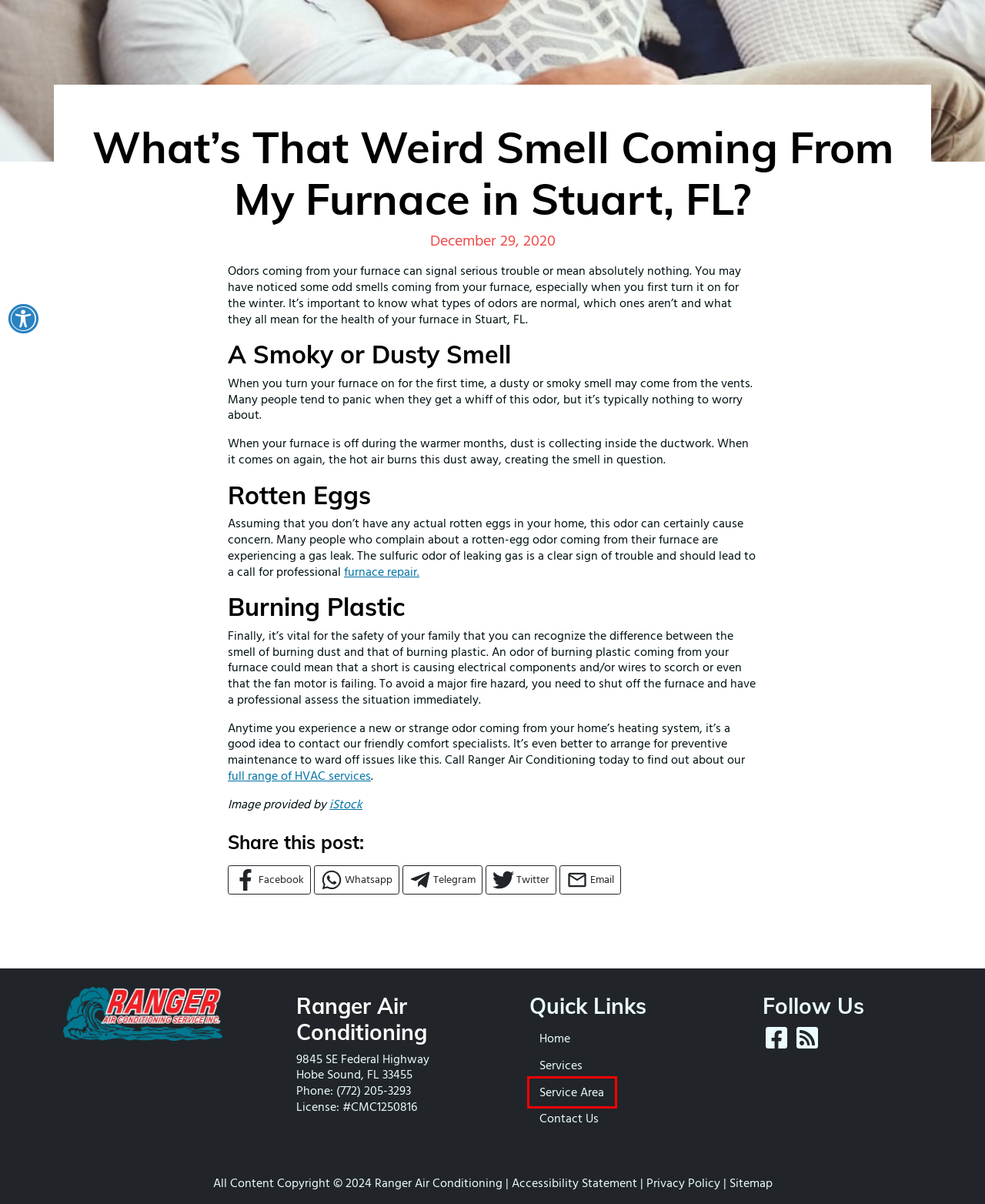You are provided with a screenshot of a webpage highlighting a UI element with a red bounding box. Choose the most suitable webpage description that matches the new page after clicking the element in the bounding box. Here are the candidates:
A. Sitemap - Ranger Air Conditioning
B. Areas We Serve - Ranger Air Conditioning
C. Accessibility Statement | Ranger Air Conditioning
D. About Us | Ranger Air Conditioning
E. Palm Beach Gardens, FL Air Conditioning Repair and Service
F. Heating Services | Hobe Sound, FL | Ranger Air Conditioning
G. Schedule an Appointment - Ranger Air Conditioning
H. Comments on: What’s That Weird Smell Coming From My Furnace in Stuart, FL?

B